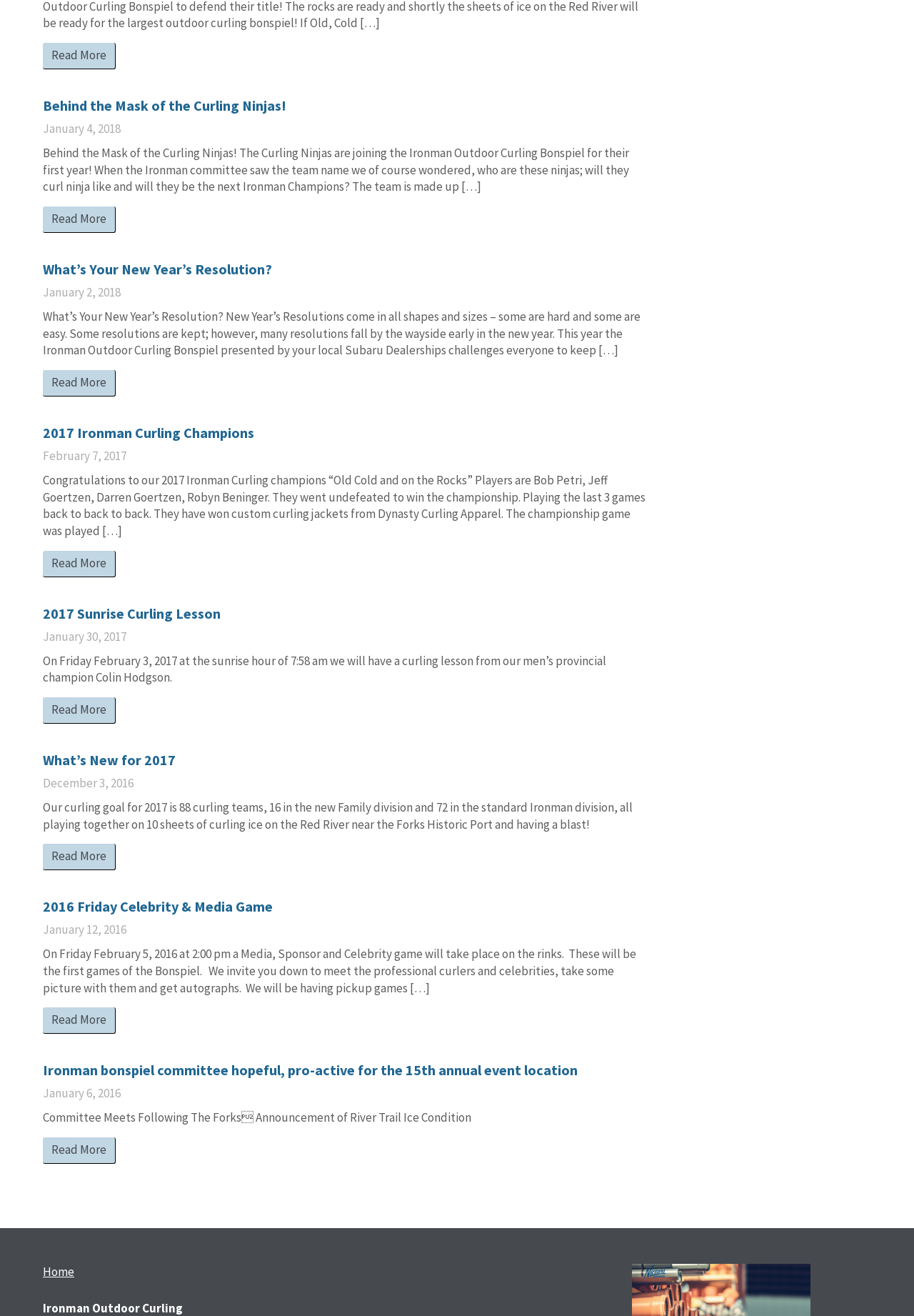Given the following UI element description: "Home", find the bounding box coordinates in the webpage screenshot.

[0.047, 0.96, 0.081, 0.972]